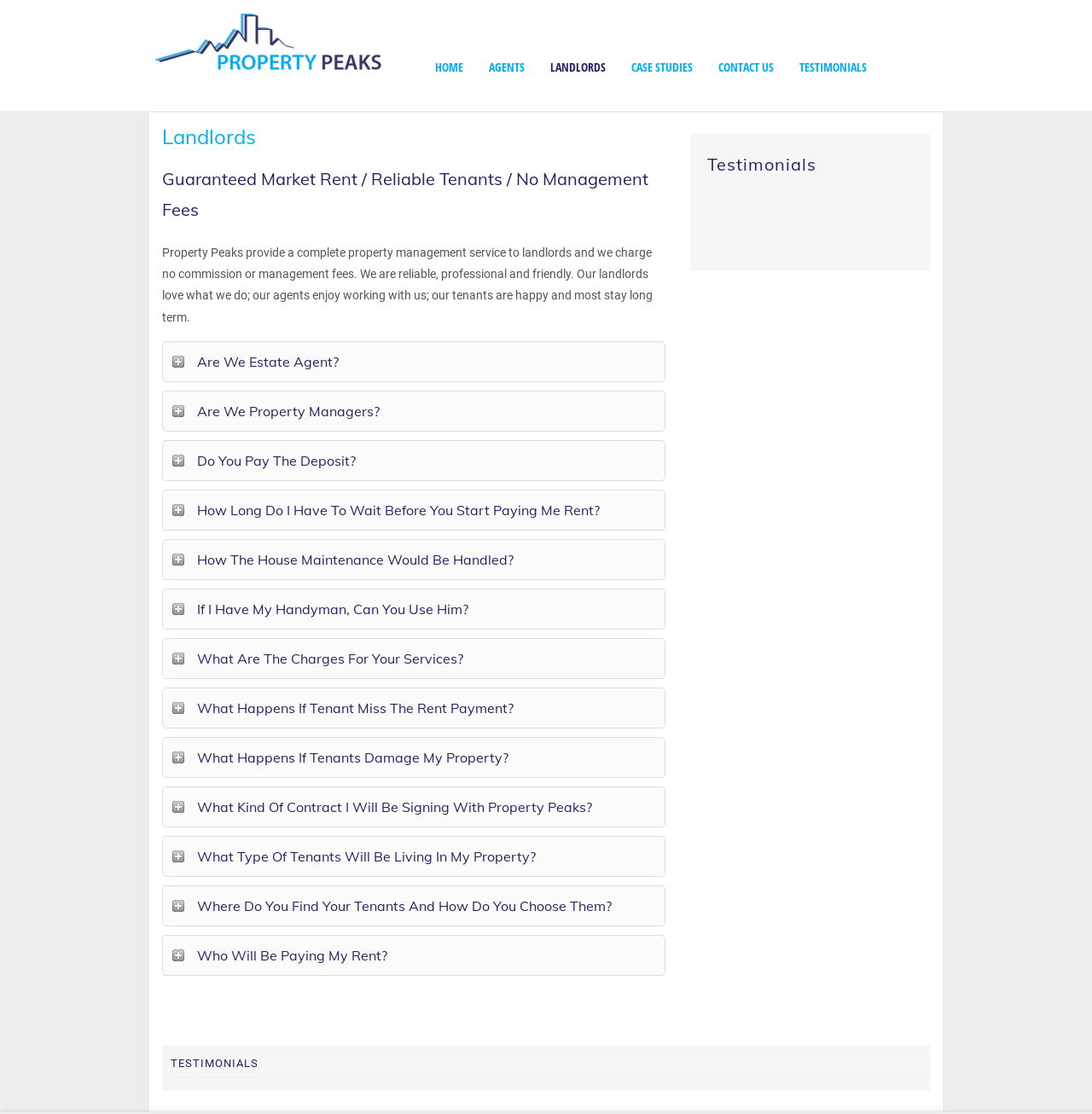What kind of contract do landlords sign with Property Peaks?
Please give a well-detailed answer to the question.

The webpage does not explicitly state what kind of contract landlords sign with Property Peaks. However, it does mention that there is a contract, as indicated by the question 'What kind of contract I will be signing with Property Peaks?' in the FAQ section.